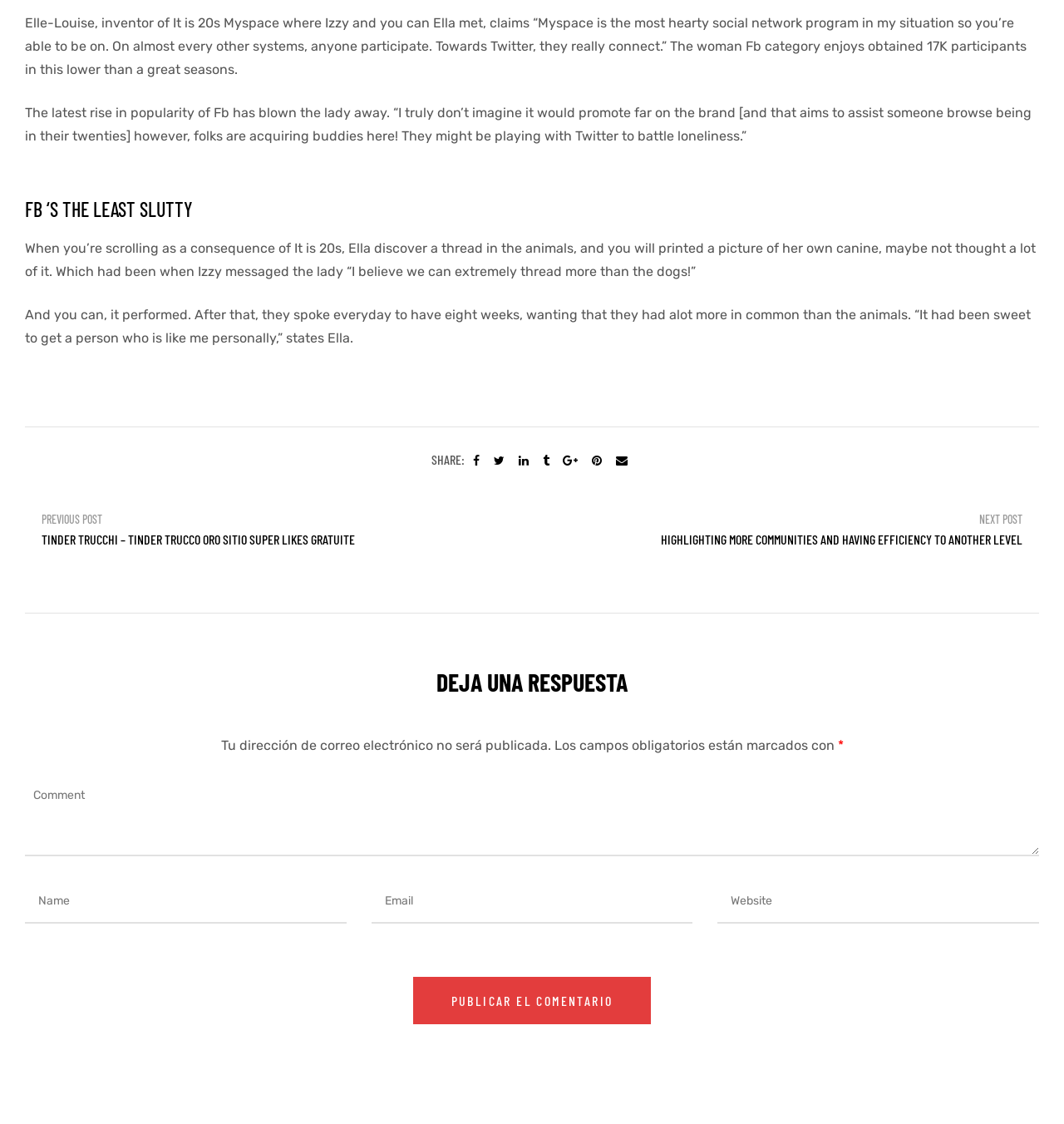Based on the element description: "name="url" placeholder="Website"", identify the UI element and provide its bounding box coordinates. Use four float numbers between 0 and 1, [left, top, right, bottom].

[0.674, 0.783, 0.977, 0.822]